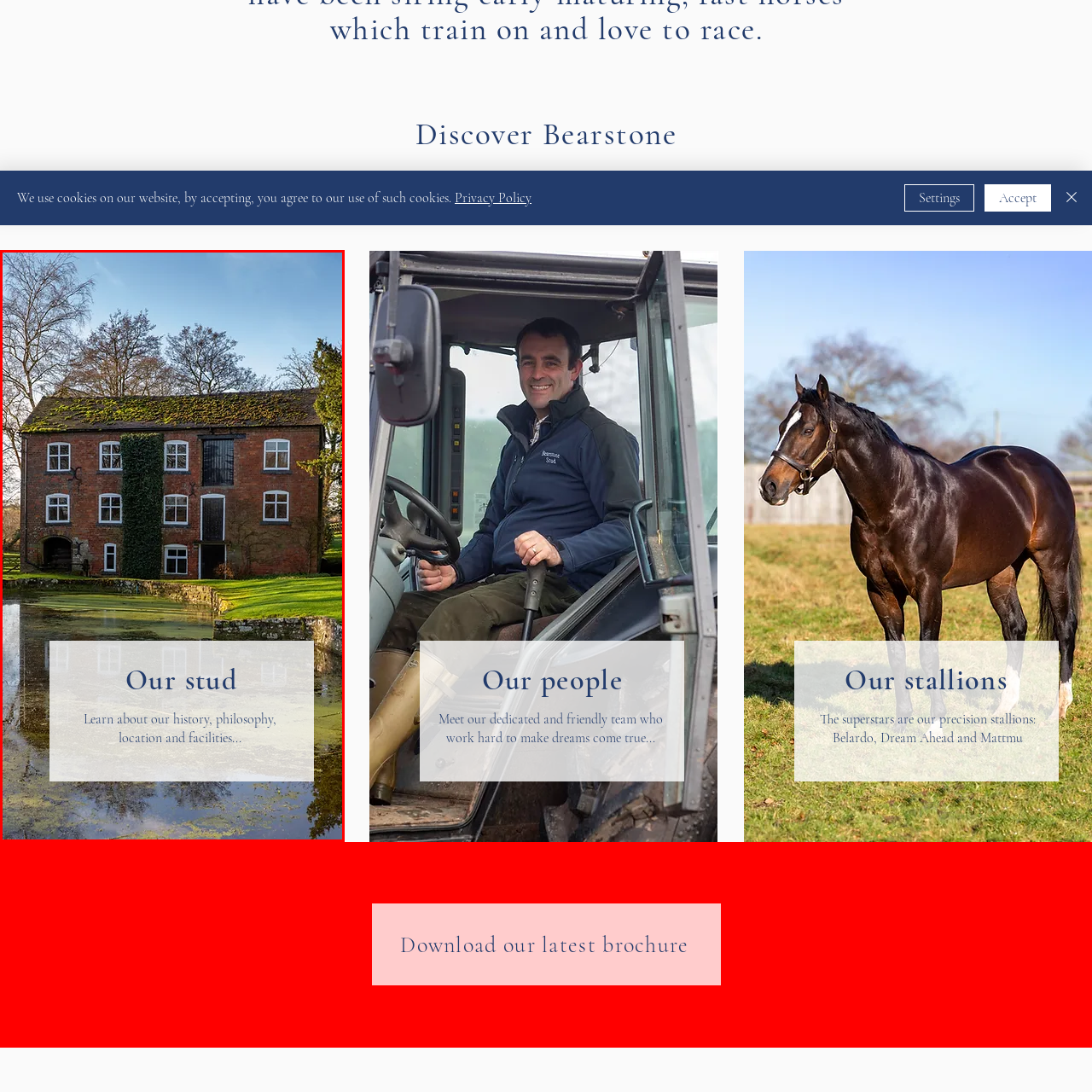Create a detailed narrative describing the image bounded by the red box.

The image showcases a charming brick building, likely a stud farm, surrounded by serene greenery and reflecting waters. The structure features a classic design with multiple windows, an inviting entrance, and elements of nature creeping along its walls. In the foreground, a peaceful pond enhances the tranquility of the scene, while trees frame the backdrop. Overlaying this picturesque view is a captivating text block that reads "Our stud," inviting viewers to explore more about the history, philosophy, location, and facilities of the establishment. The overall ambiance of the image conveys a sense of heritage and warmth, perfect for welcoming potential visitors or clients.